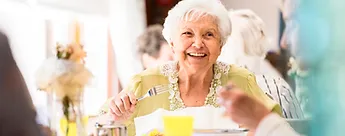What is the elderly woman holding in one hand?
Please give a detailed and thorough answer to the question, covering all relevant points.

According to the caption, the elderly woman is 'holding a fork in one hand', suggesting that she is ready to eat her meal.